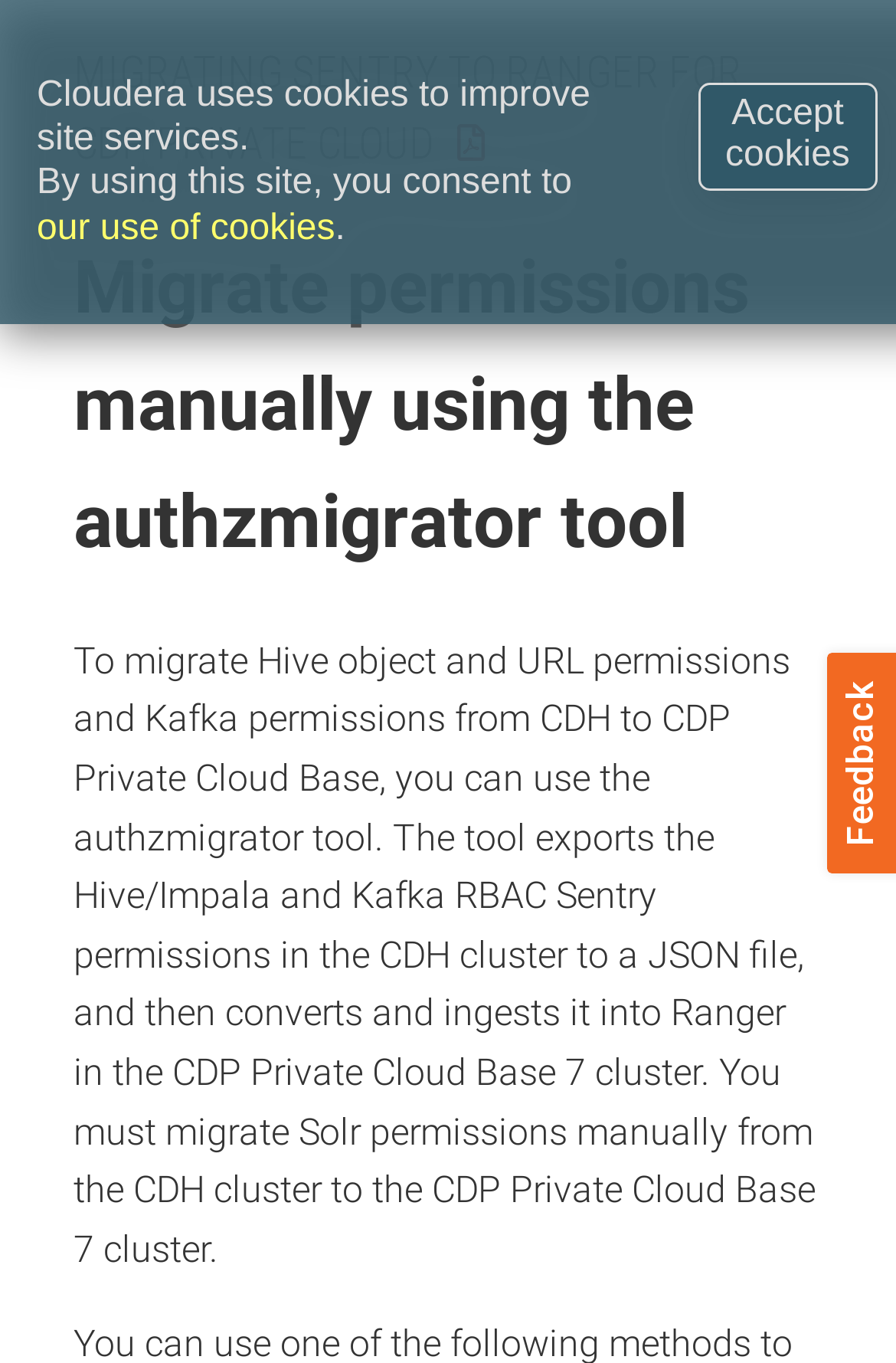Give the bounding box coordinates for the element described by: "Policies".

None